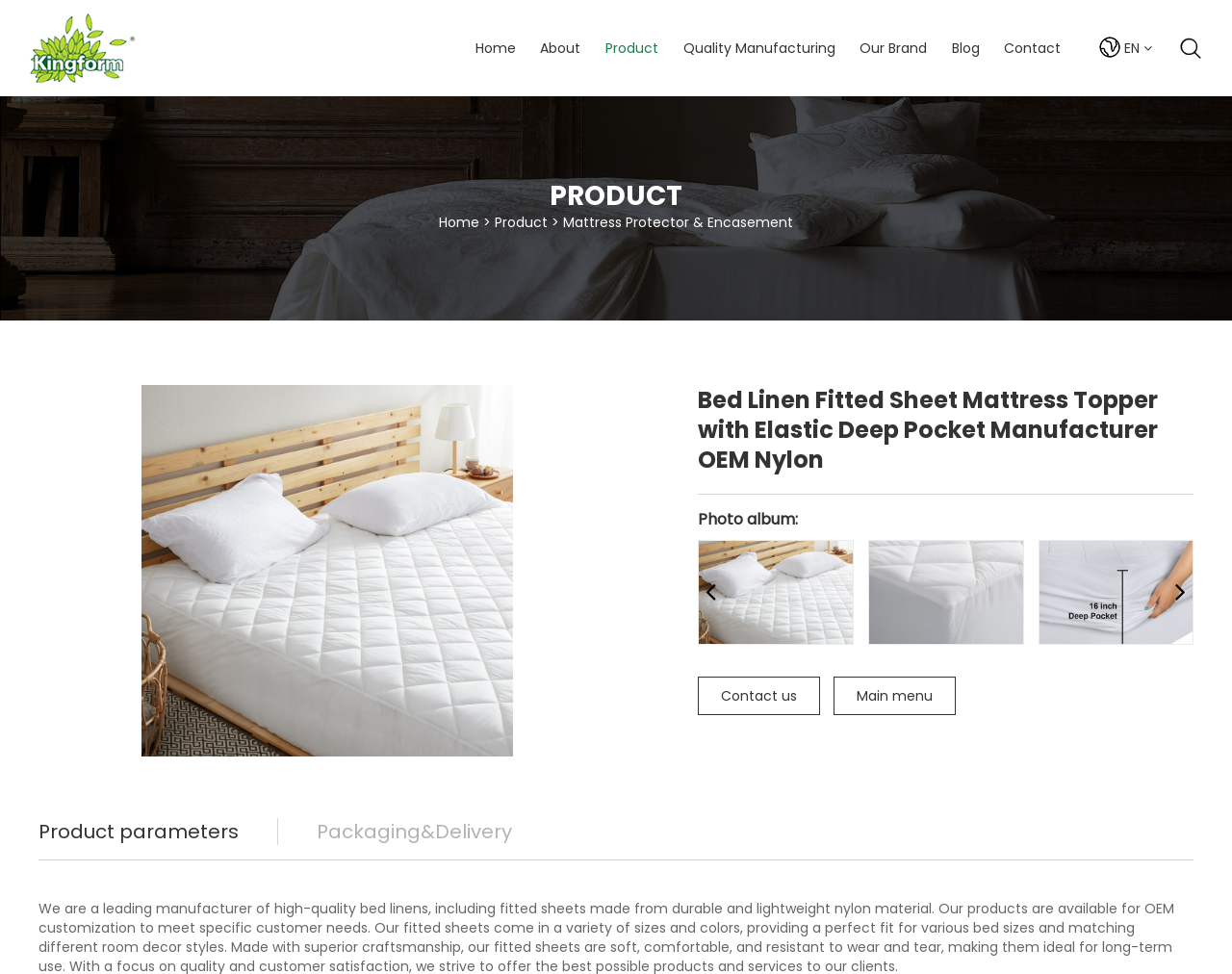How can users contact the company?
Using the information from the image, provide a comprehensive answer to the question.

The webpage provides a 'Contact us' link, which allows users to get in touch with the company for inquiries, feedback, or other purposes. This link is usually found in the footer or header section of the webpage.